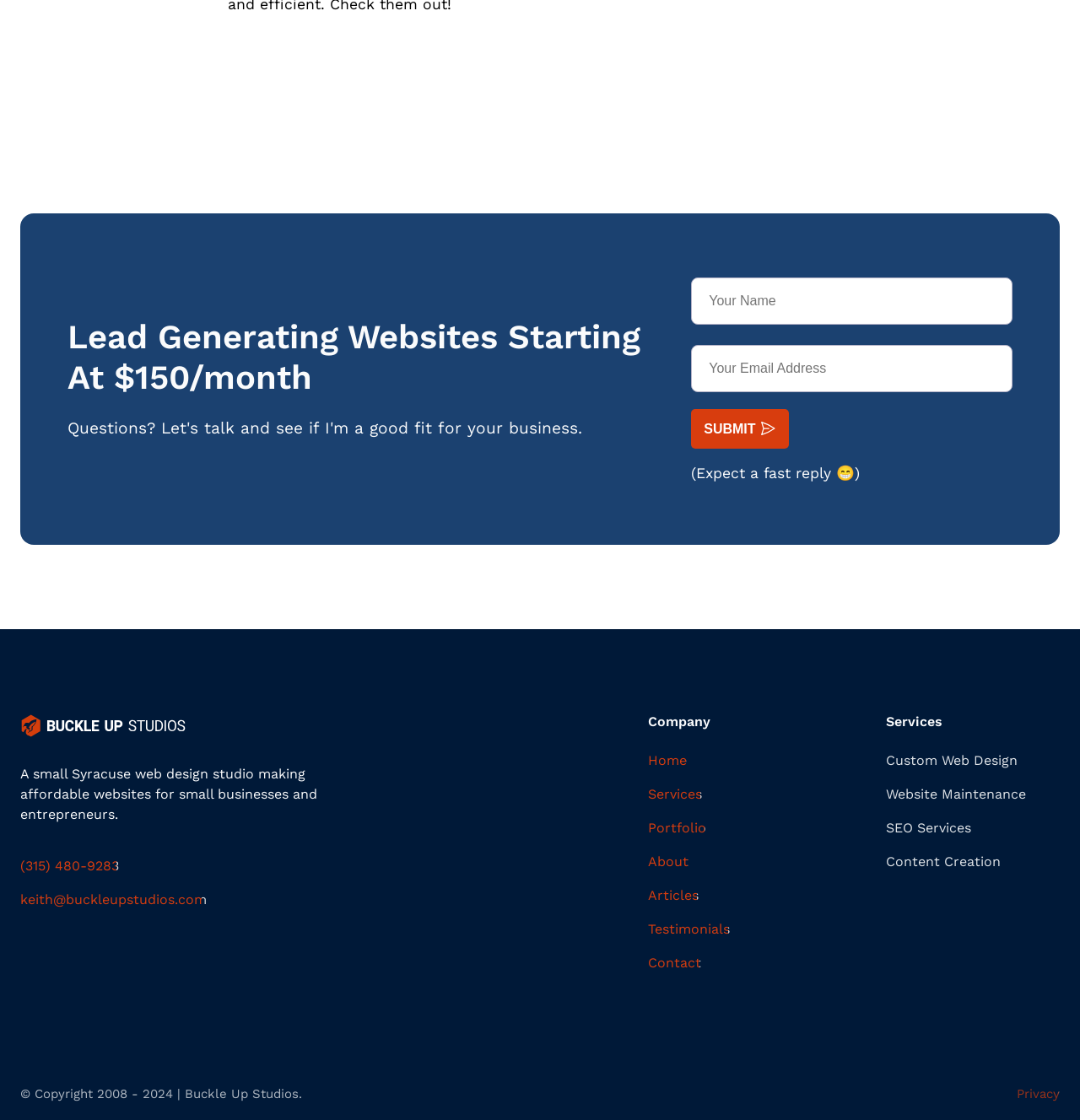What is the purpose of the webpage?
Using the image, provide a concise answer in one word or a short phrase.

Lead Generating